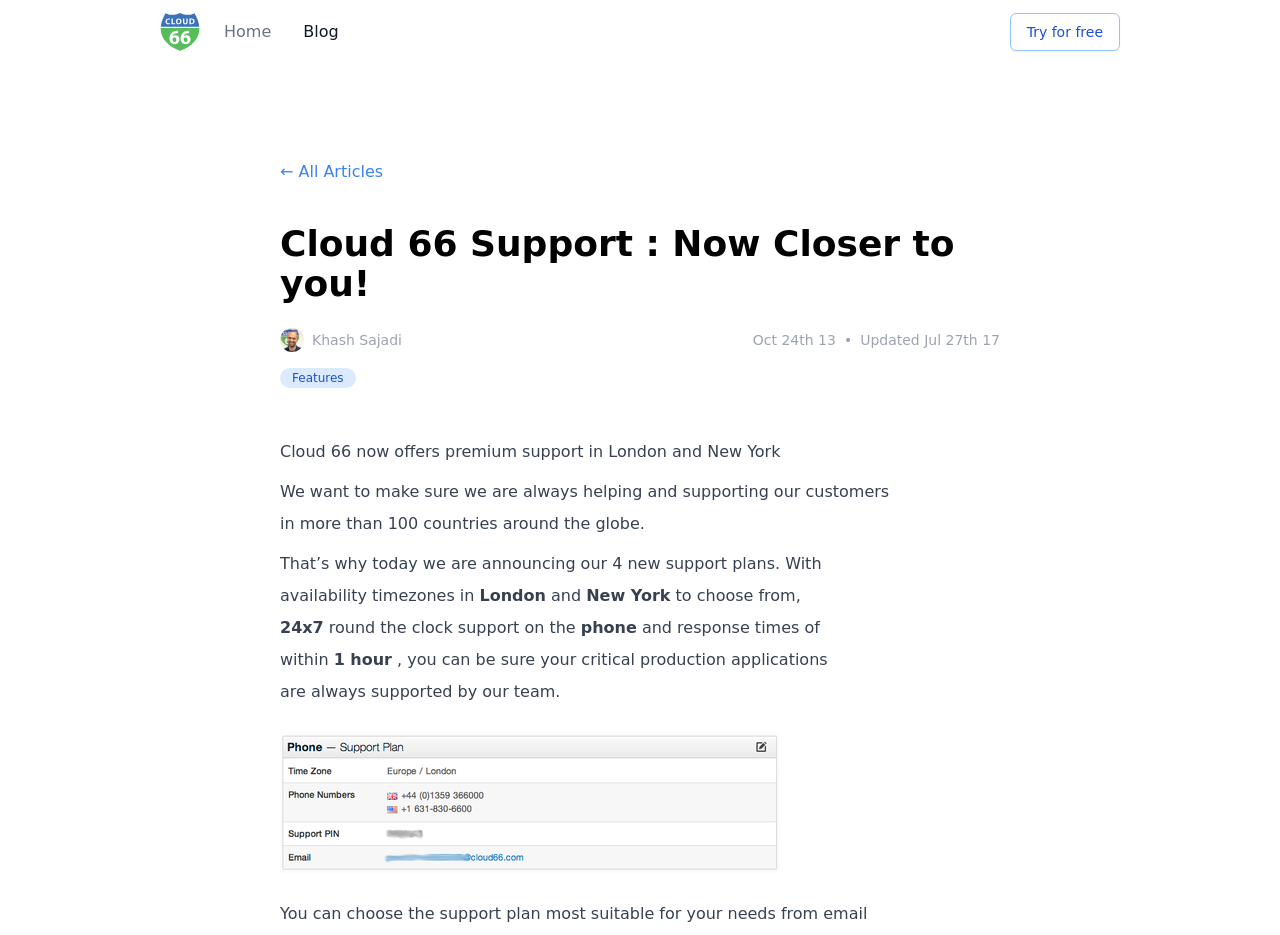How many support plans are announced?
Examine the image and give a concise answer in one word or a short phrase.

4